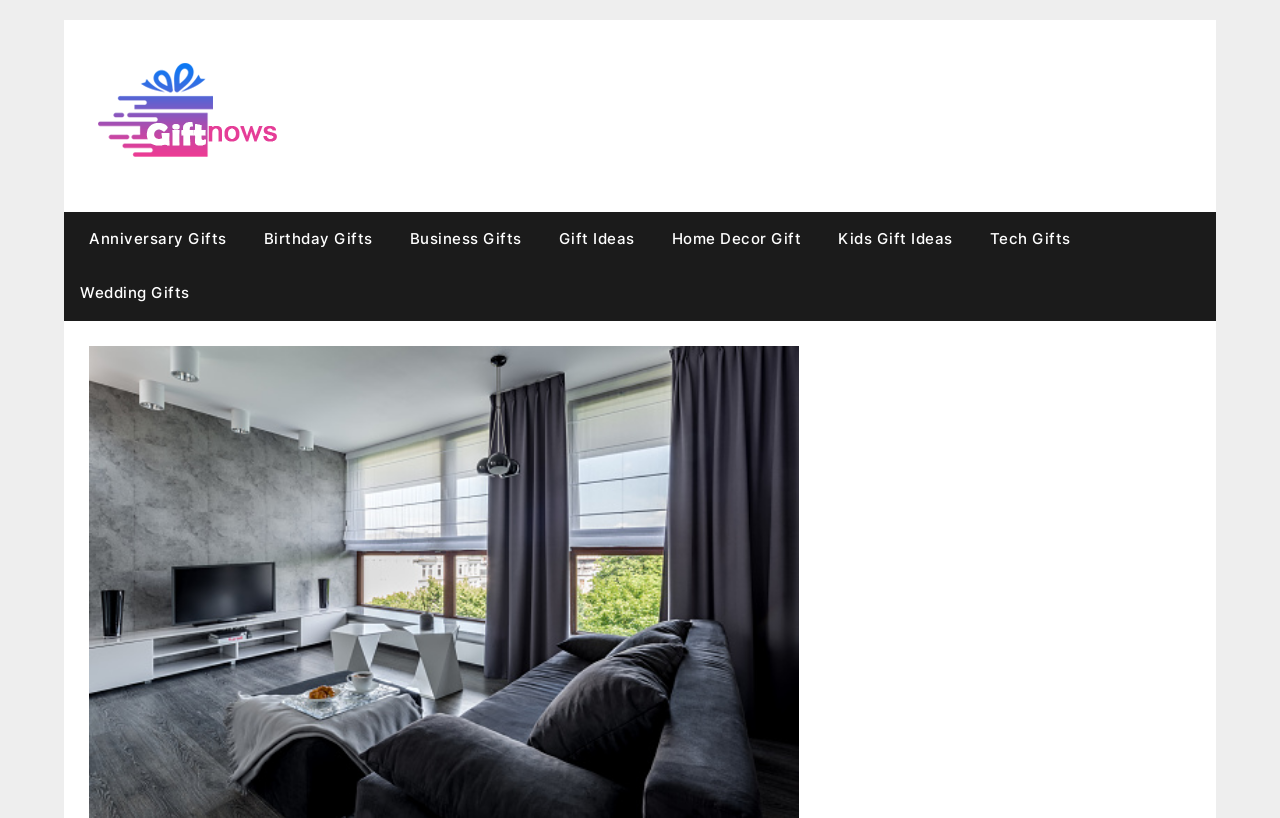Is 'Wedding Gifts' link located above 'Anniversary Gifts' link?
Could you give a comprehensive explanation in response to this question?

By comparing the y1 and y2 coordinates of the bounding boxes, we can determine that the 'Wedding Gifts' link is located above the 'Anniversary Gifts' link. The y1 and y2 coordinates of 'Wedding Gifts' link are [0.326, 0.392], and those of 'Anniversary Gifts' link are [0.259, 0.326].